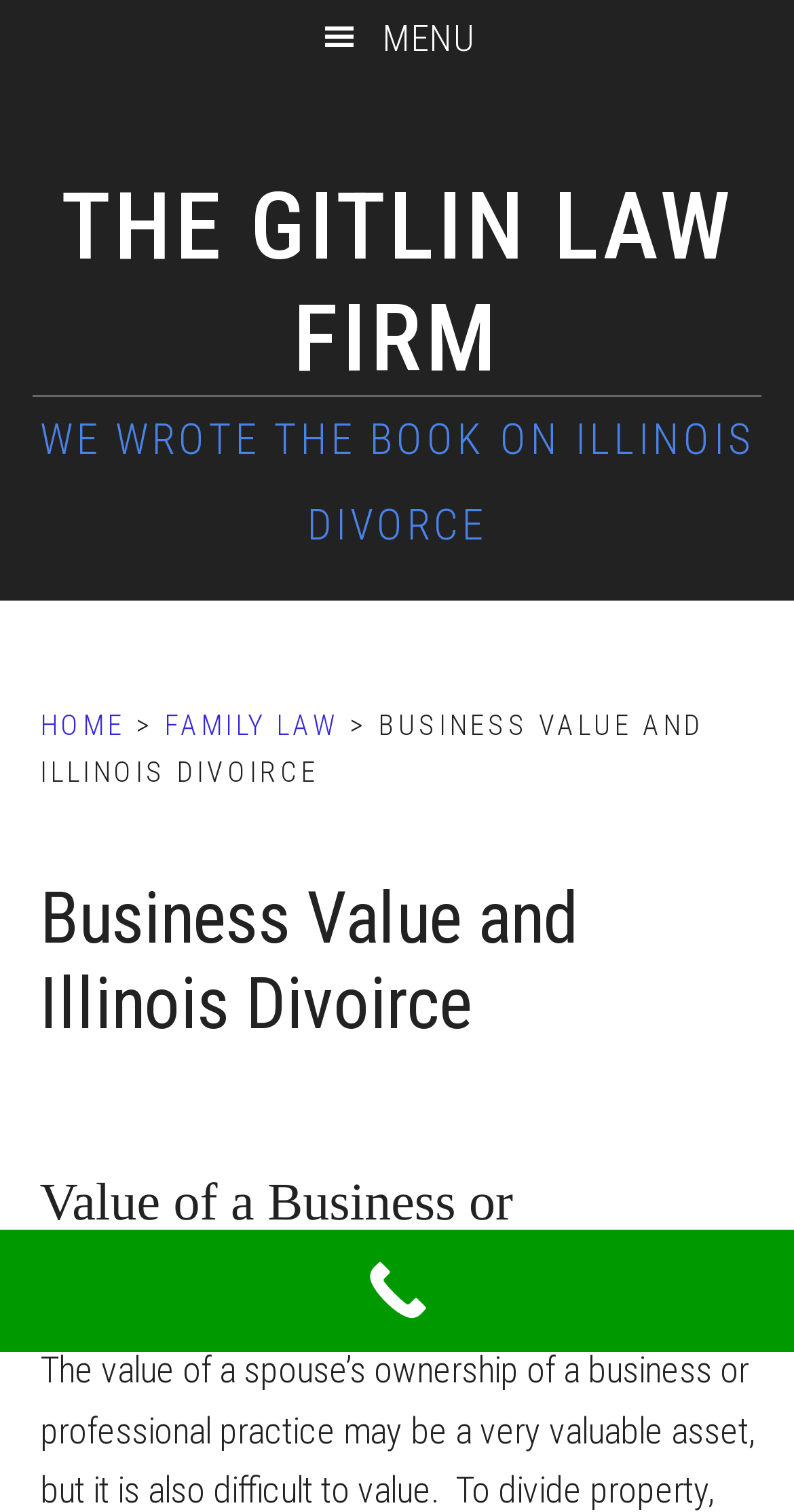Please find and provide the title of the webpage.

Business Value and Illinois Divoirce